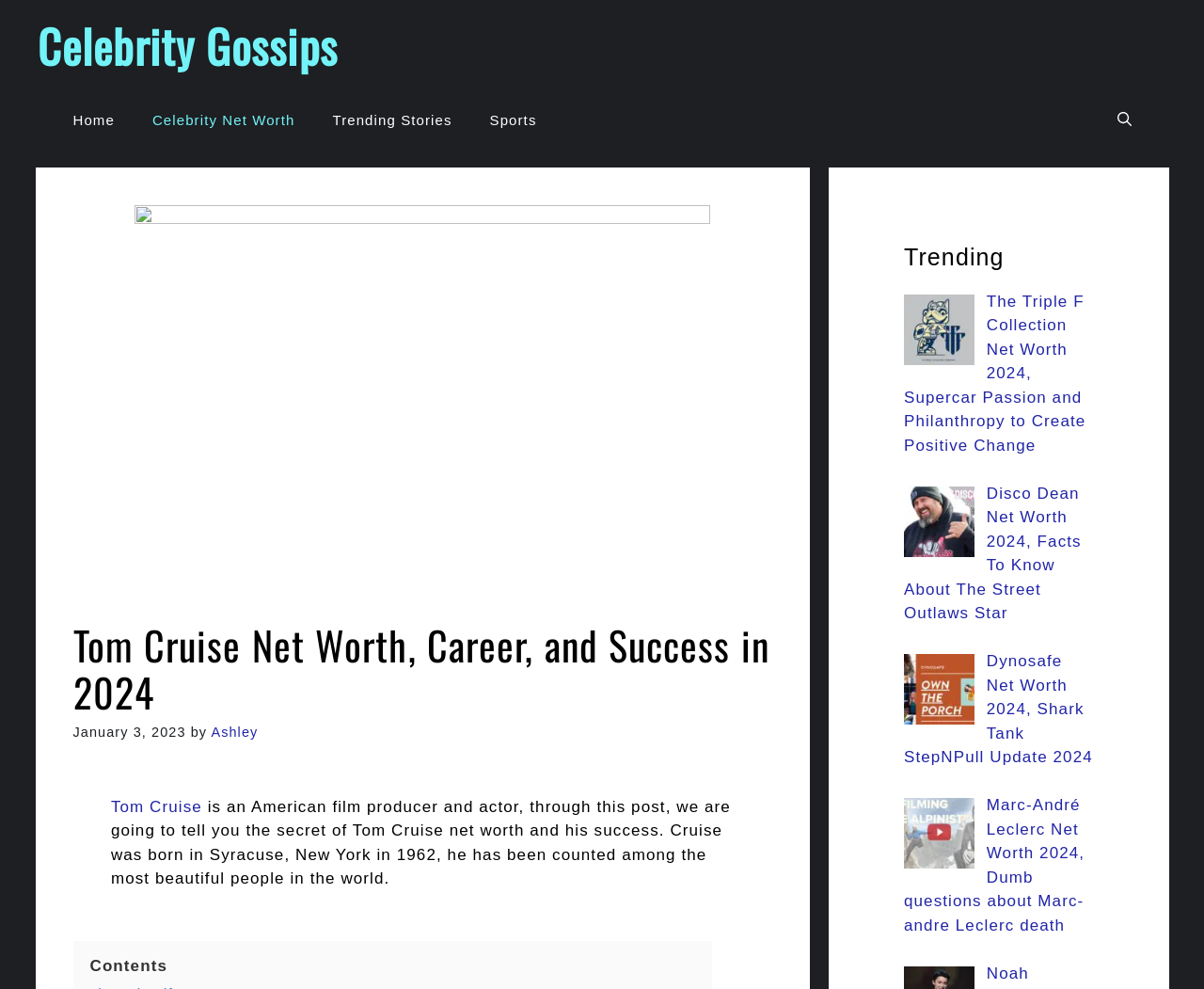What type of content is listed under 'Trending'?
Answer the question in as much detail as possible.

The 'Trending' section contains links to various articles or stories, such as 'The Triple F Collection Net Worth 2024' and 'Disco Dean Net Worth 2024', indicating that it lists popular or trending content.